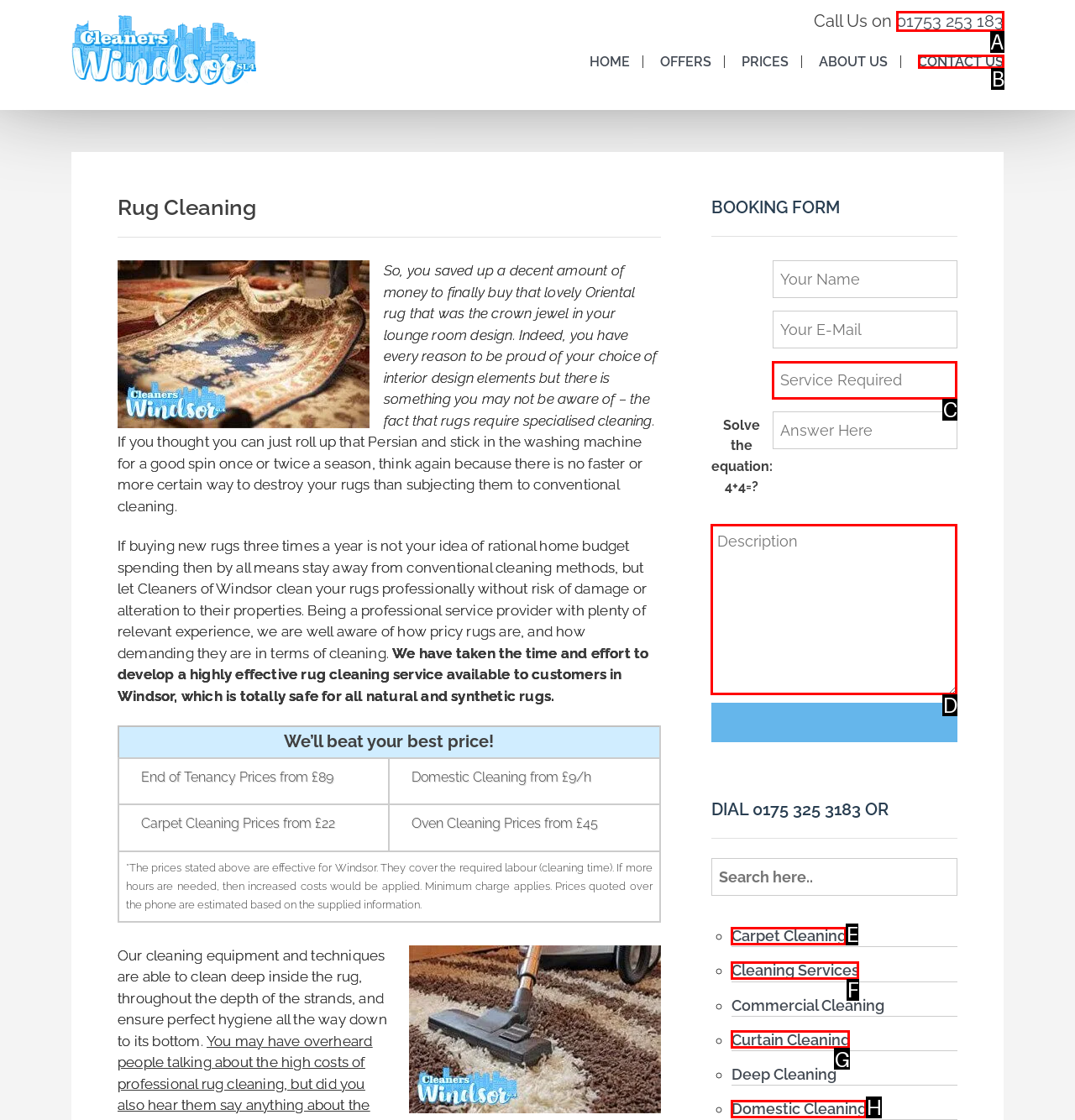Choose the letter that corresponds to the correct button to accomplish the task: Click the 'CONTACT US' link
Reply with the letter of the correct selection only.

B